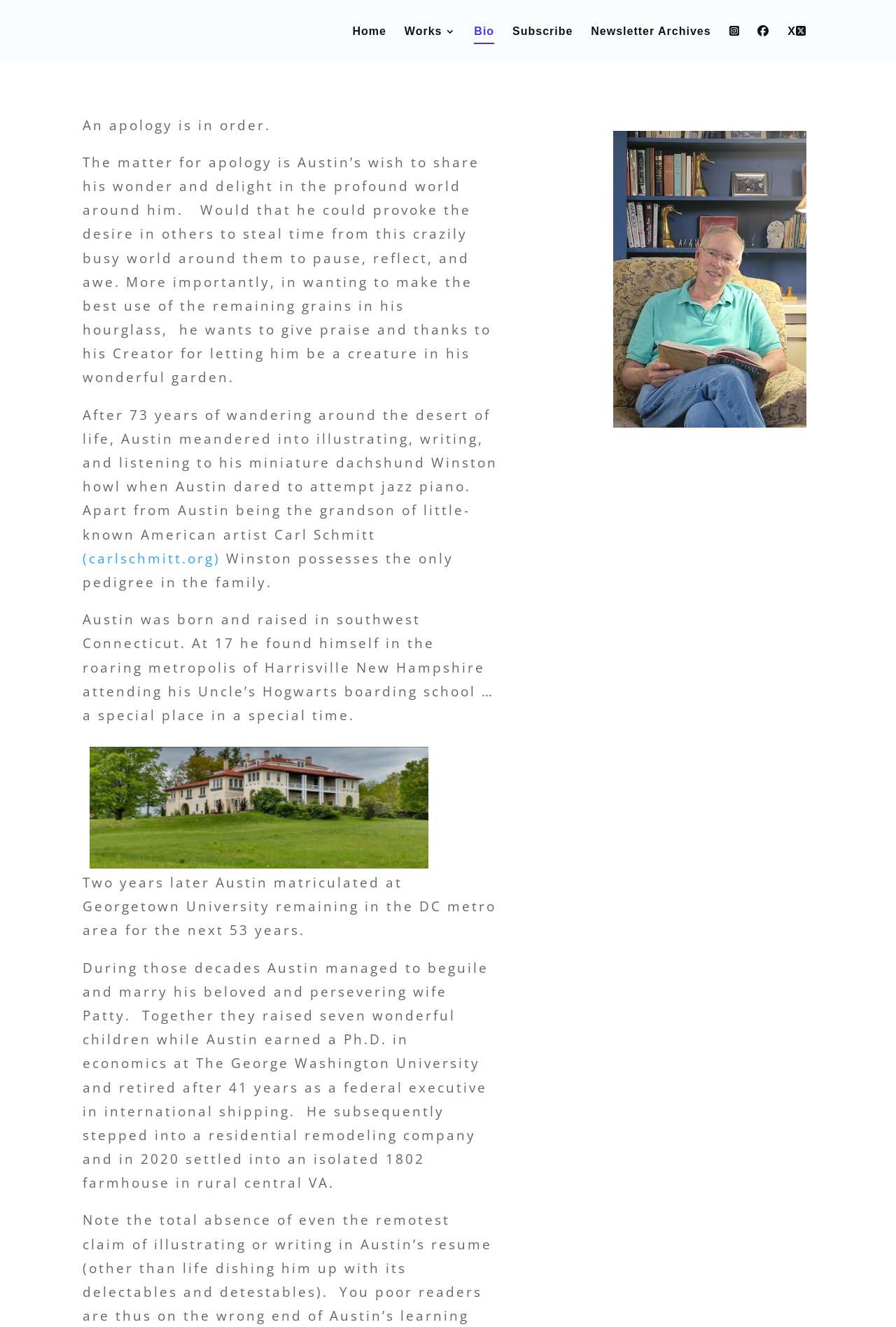Locate the bounding box coordinates of the area that needs to be clicked to fulfill the following instruction: "View the image below the Bio text". The coordinates should be in the format of four float numbers between 0 and 1, namely [left, top, right, bottom].

[0.1, 0.563, 0.478, 0.654]